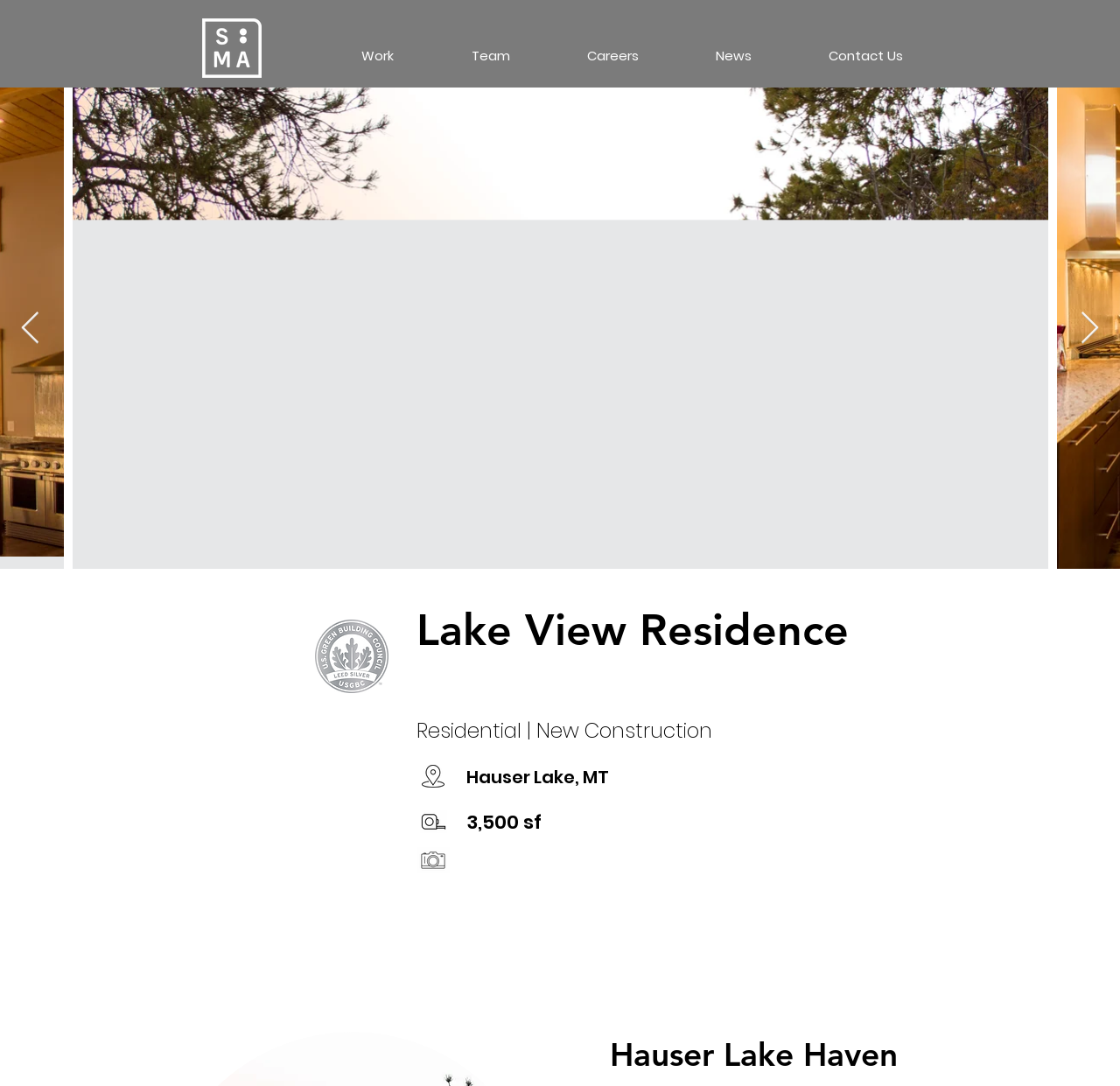Generate a thorough description of the webpage.

The webpage is about the Lake View Residence, a residential project. At the top, there is a navigation menu with five links: Work, Team, Careers, News, and Contact Us. Below the navigation menu, there is a large button that takes up most of the width of the page. 

On the left side of the page, there are two buttons, Previous Item and Next Item, each with an icon. These buttons are positioned vertically, with the Previous Item button above the Next Item button. 

In the main content area, there is a heading that reads "Lake View Residence" followed by a subheading that reads "Residential | New Construction". Below these headings, there is an image with the caption "LEED Silver". 

To the right of the LEED Silver image, there is a section that displays information about the project's location and size. This section includes an image of a location icon, a text that reads "Hauser Lake, MT", an image of a tape measure icon, and a heading that reads "3,500 sf". 

Further down, there is another image of a camera icon. At the bottom of the page, there is a heading that reads "Hauser Lake Haven".